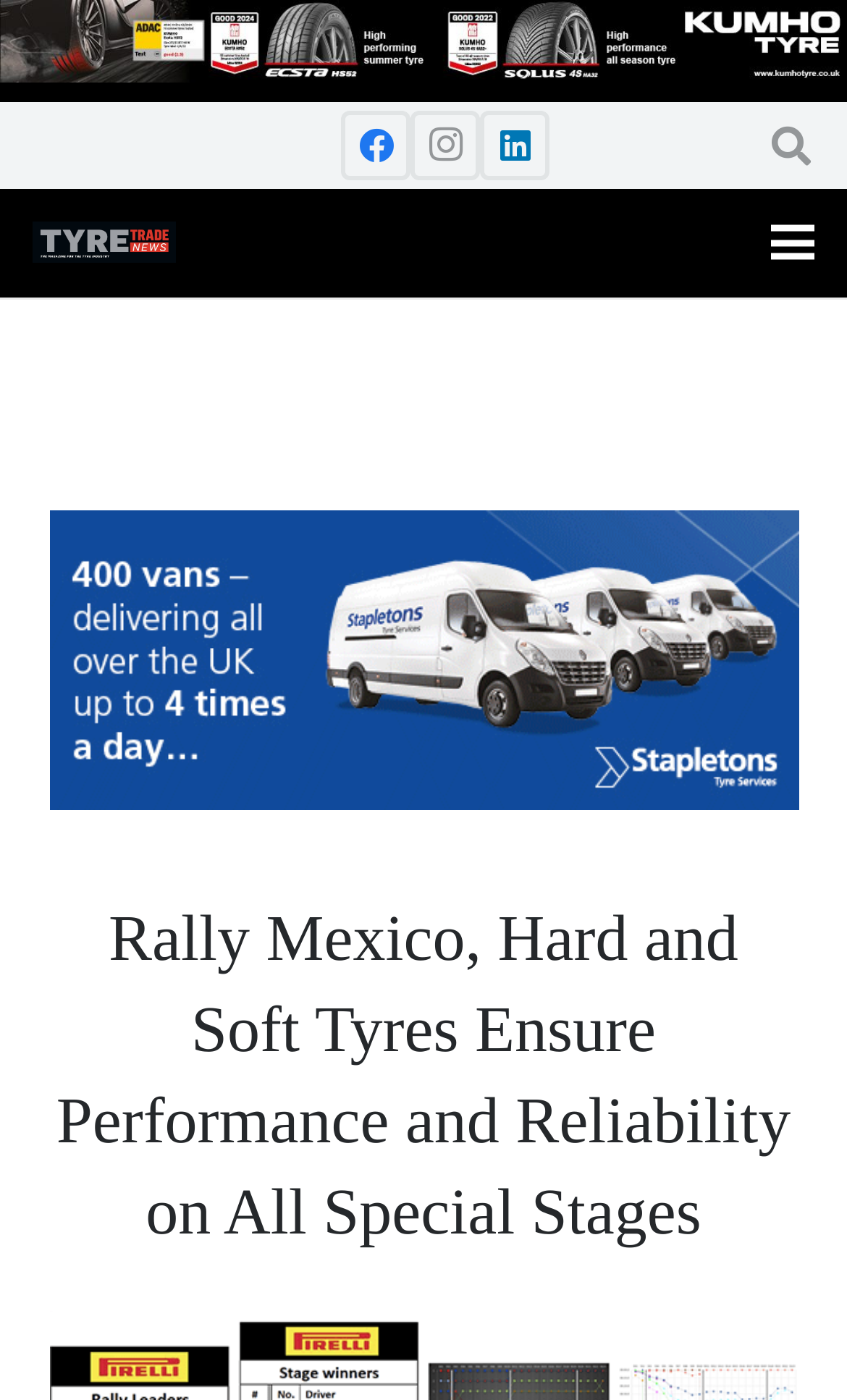What type of event is described in the webpage?
Answer the question with detailed information derived from the image.

Based on the webpage content, specifically the heading 'Rally Mexico, Hard and Soft Tyres Ensure Performance and Reliability on All Special Stages', it can be inferred that the webpage is describing a rally event.